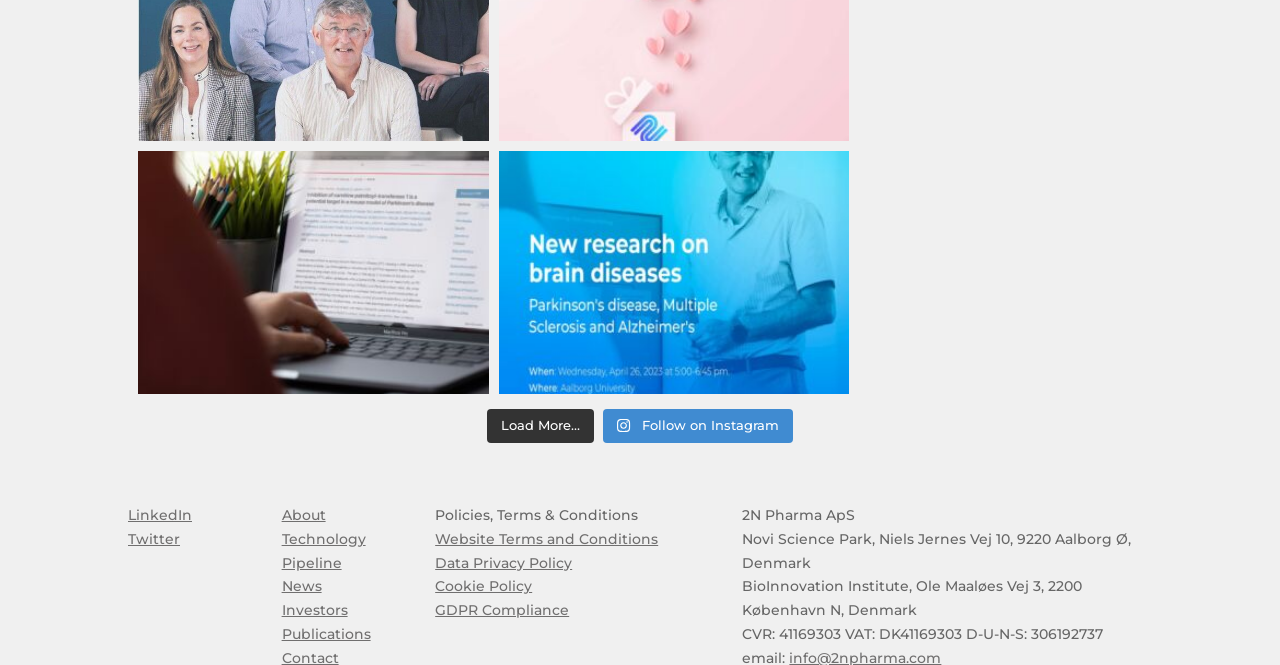How many social media links are available?
Provide a thorough and detailed answer to the question.

The social media links can be found at the top of the webpage, and there are three links: 'Load More...', 'Follow on Instagram', and 'LinkedIn', 'Twitter'. Therefore, the answer is 3.